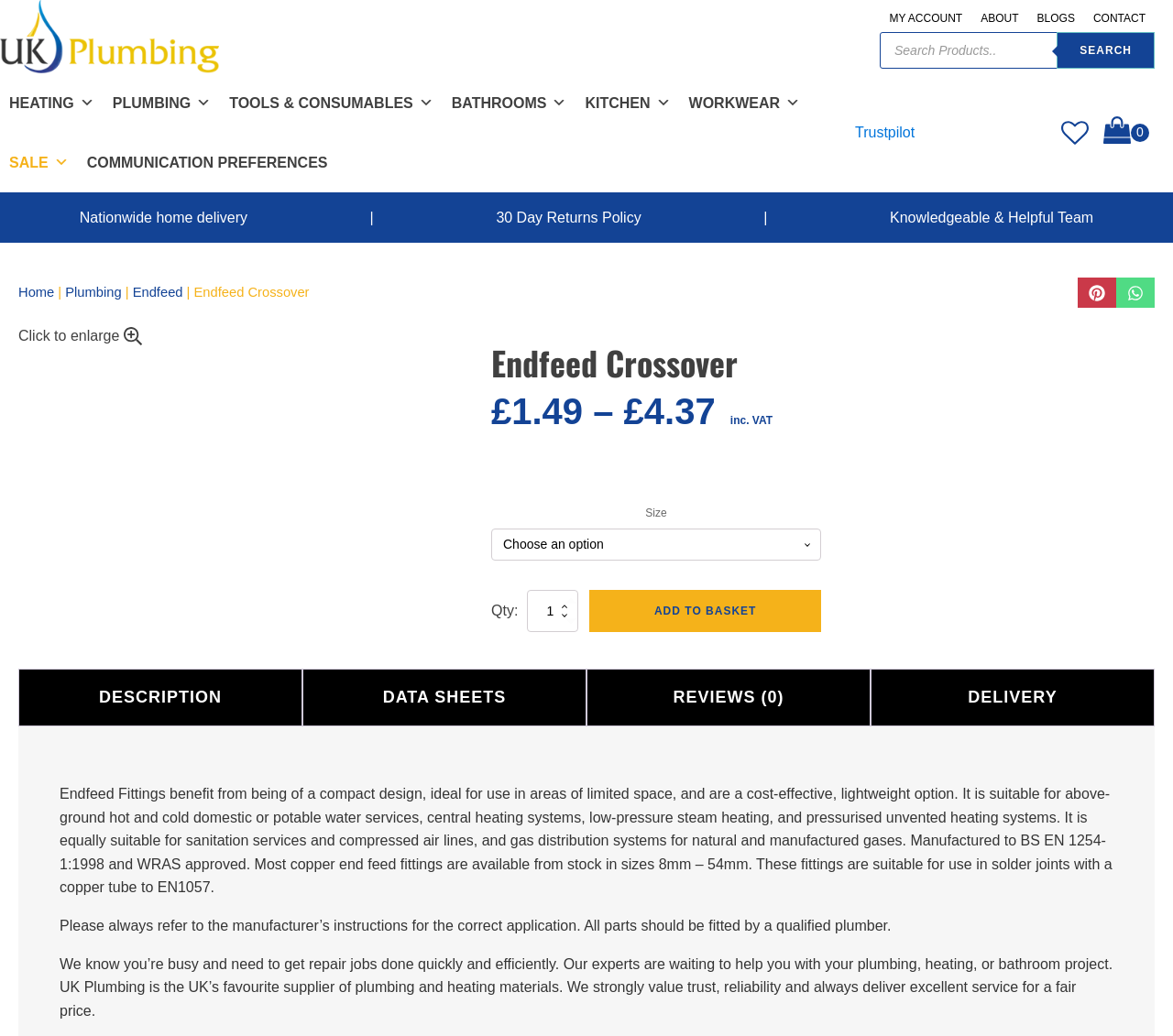Can you specify the bounding box coordinates for the region that should be clicked to fulfill this instruction: "Select your house".

None